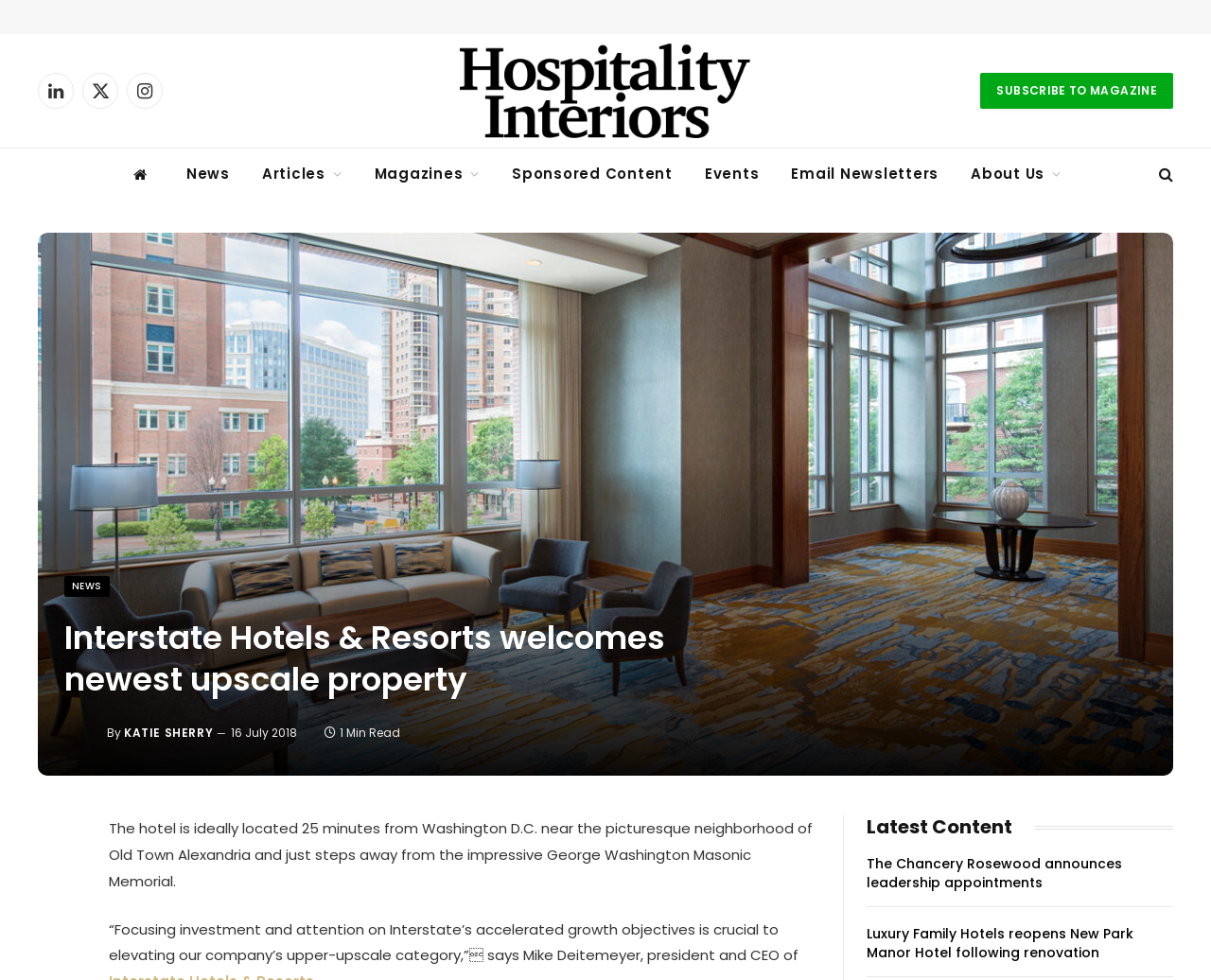Point out the bounding box coordinates of the section to click in order to follow this instruction: "Open LinkedIn page".

[0.031, 0.074, 0.061, 0.111]